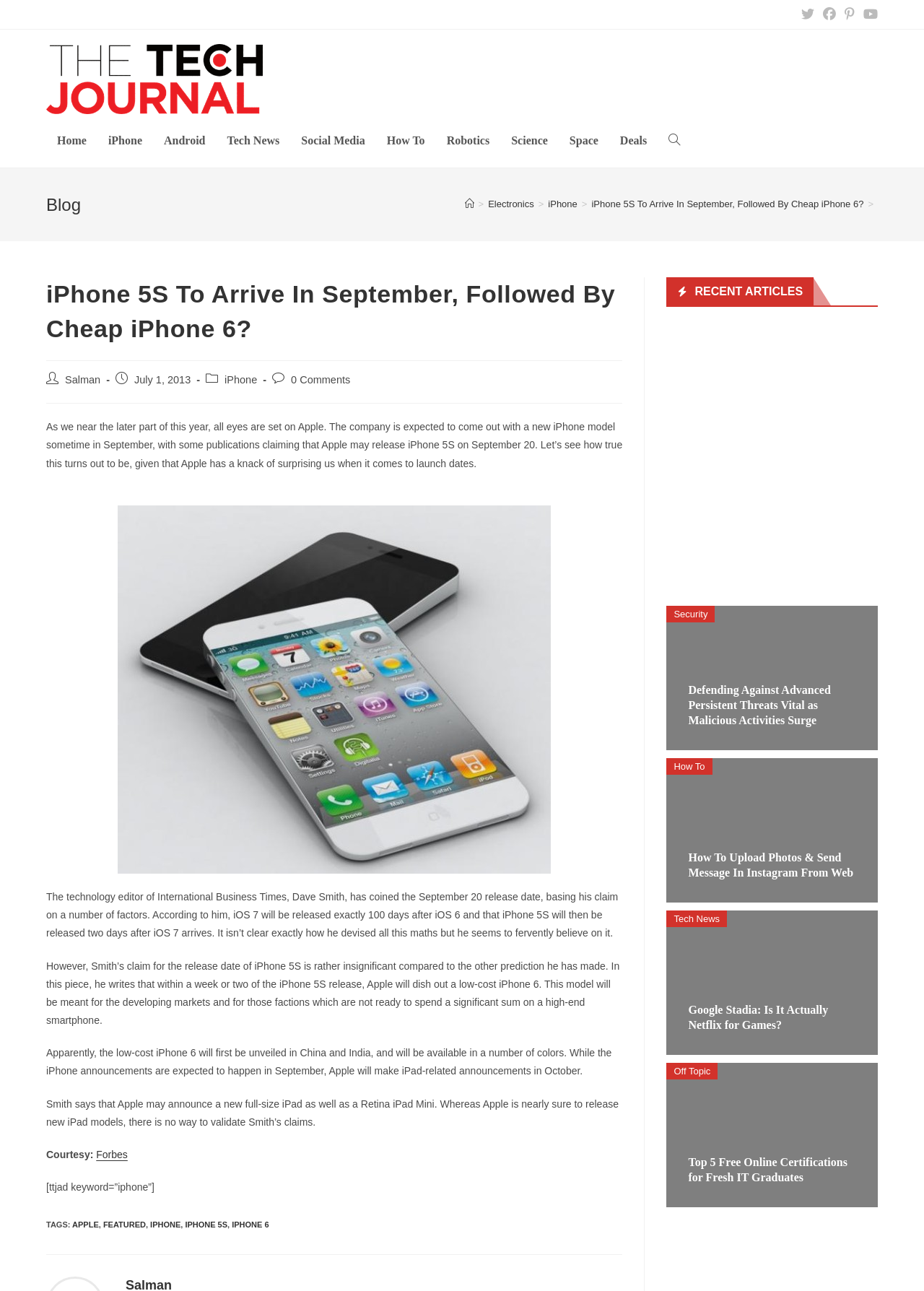Please find the bounding box coordinates of the clickable region needed to complete the following instruction: "Click on the Facebook link". The bounding box coordinates must consist of four float numbers between 0 and 1, i.e., [left, top, right, bottom].

[0.886, 0.006, 0.909, 0.017]